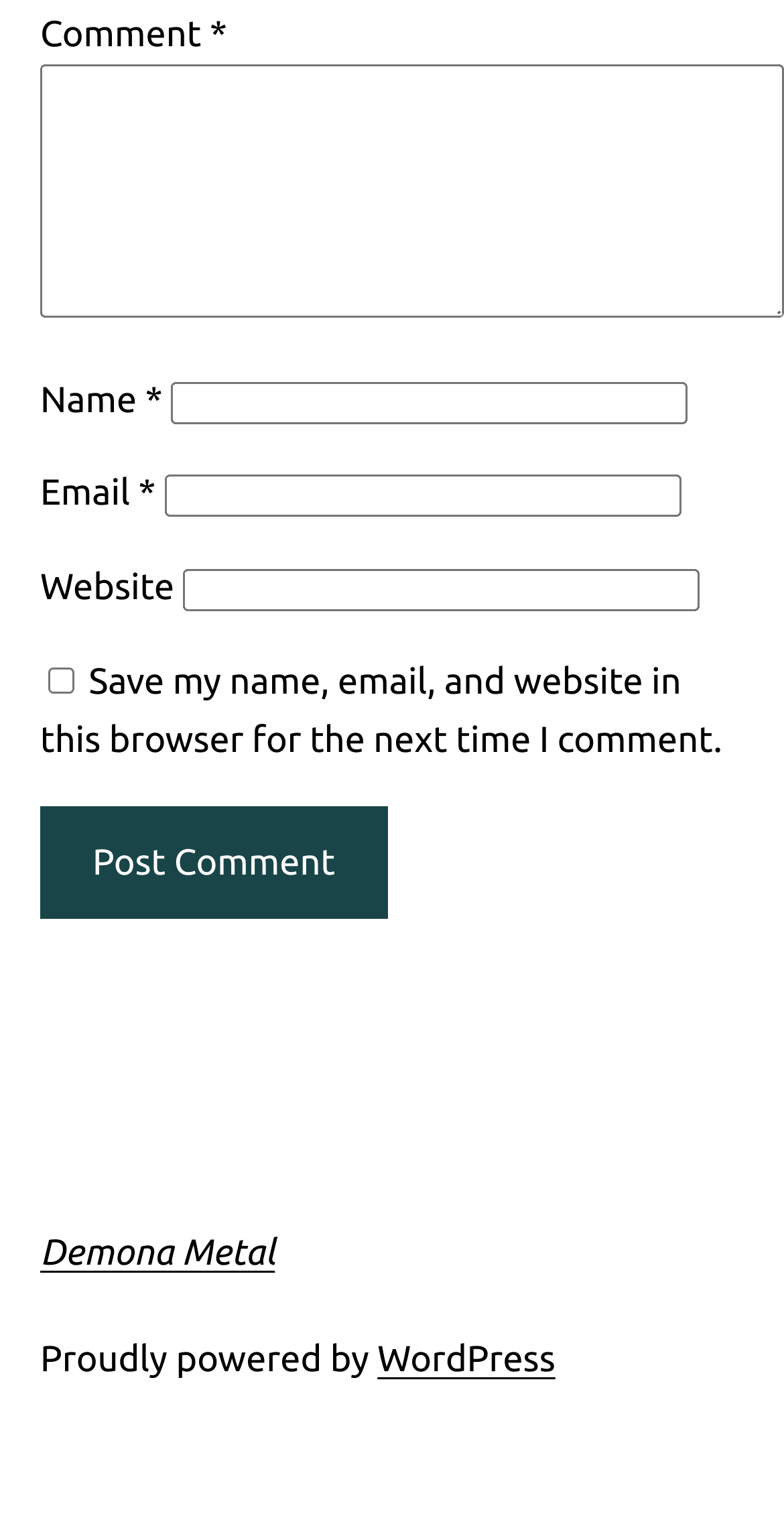What is the purpose of the checkbox?
Refer to the image and provide a one-word or short phrase answer.

Save comment info